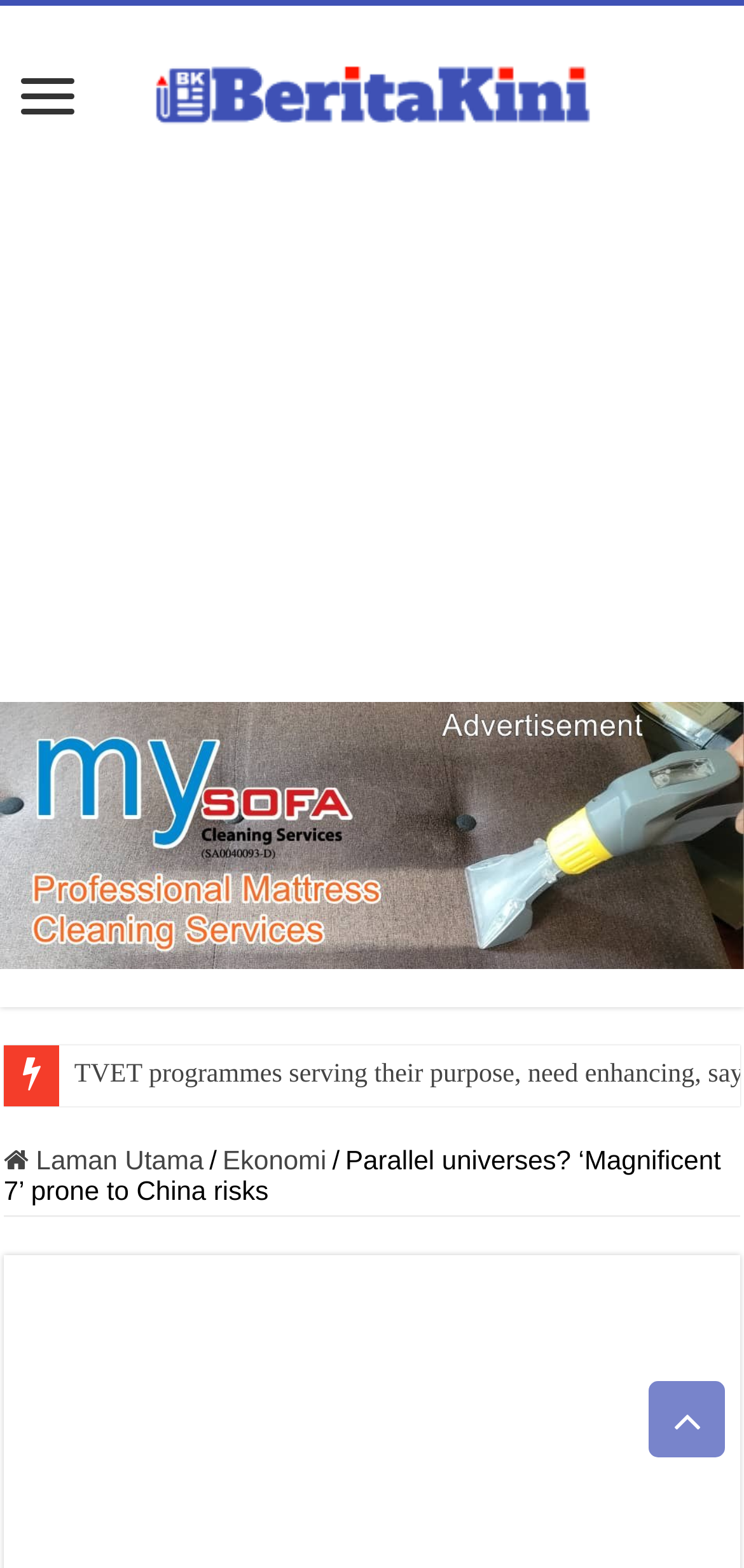Can you extract the headline from the webpage for me?

Parallel universes? ‘Magnificent 7’ prone to China risks